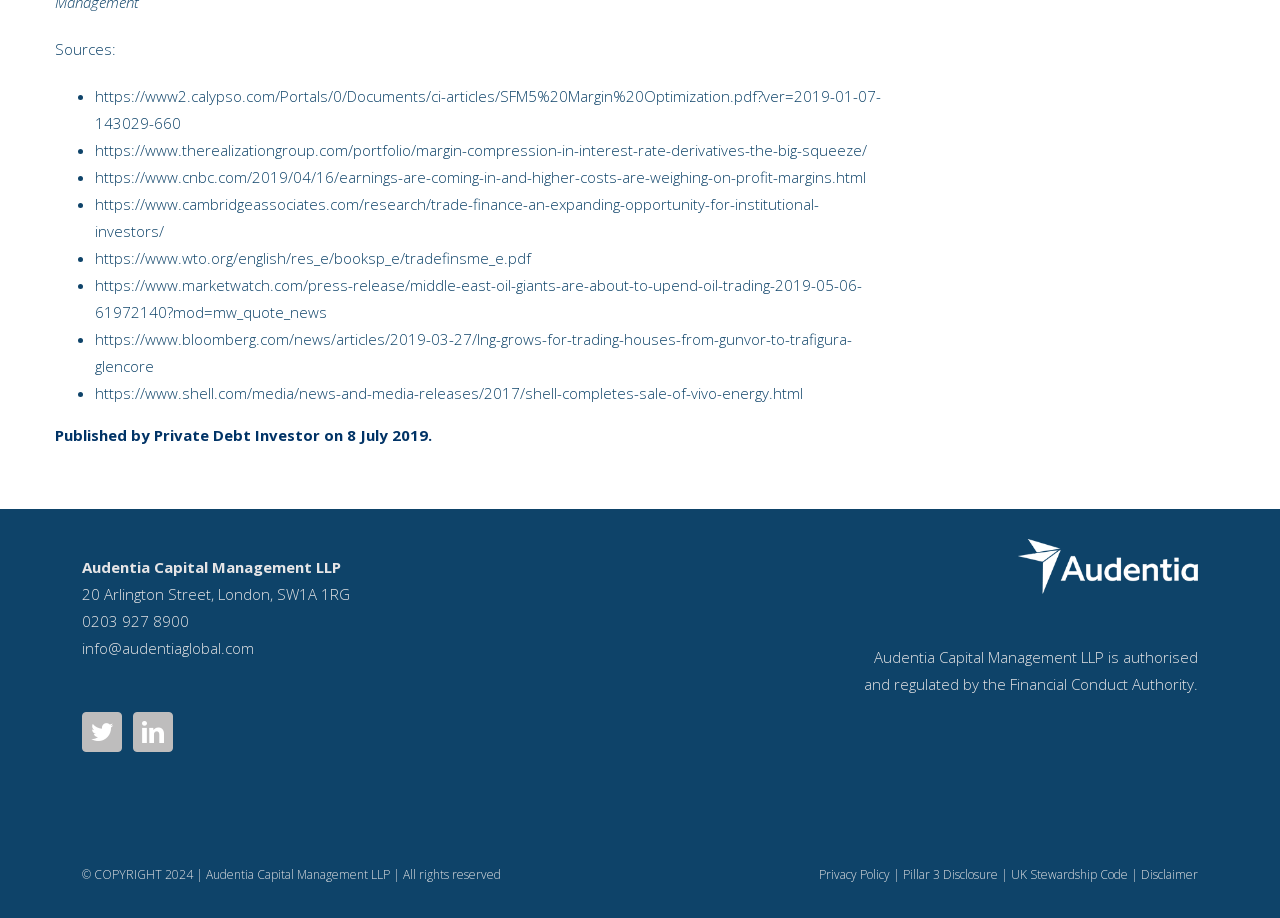Identify the bounding box coordinates of the part that should be clicked to carry out this instruction: "Read the Privacy Policy of Audentia Capital Management LLP".

[0.64, 0.943, 0.695, 0.962]